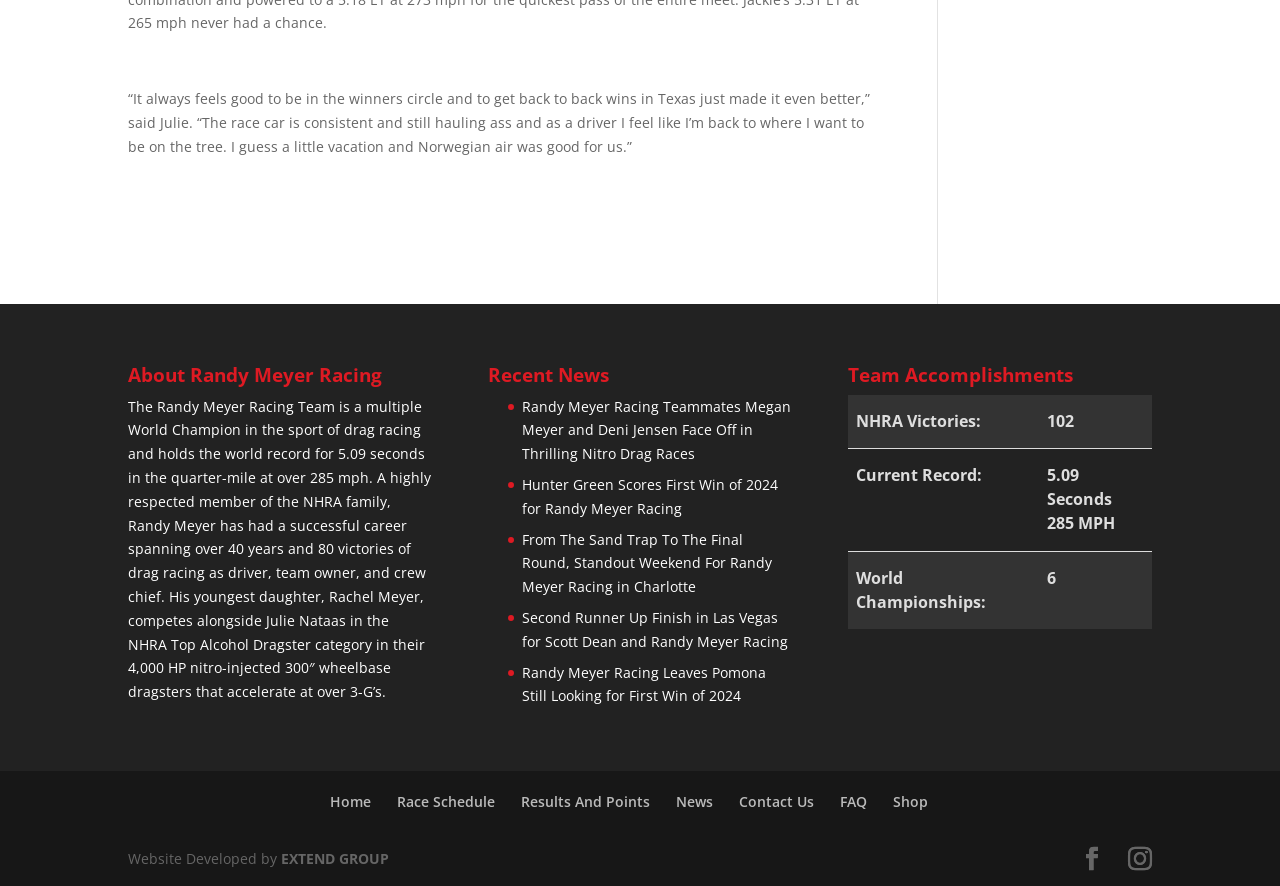What is the name of the driver mentioned in the first quote?
Using the information from the image, provide a comprehensive answer to the question.

I found this information in the first quote on the page, where it says '“It always feels good to be in the winners circle and to get back to back wins in Texas just made it even better,” said Julie.'